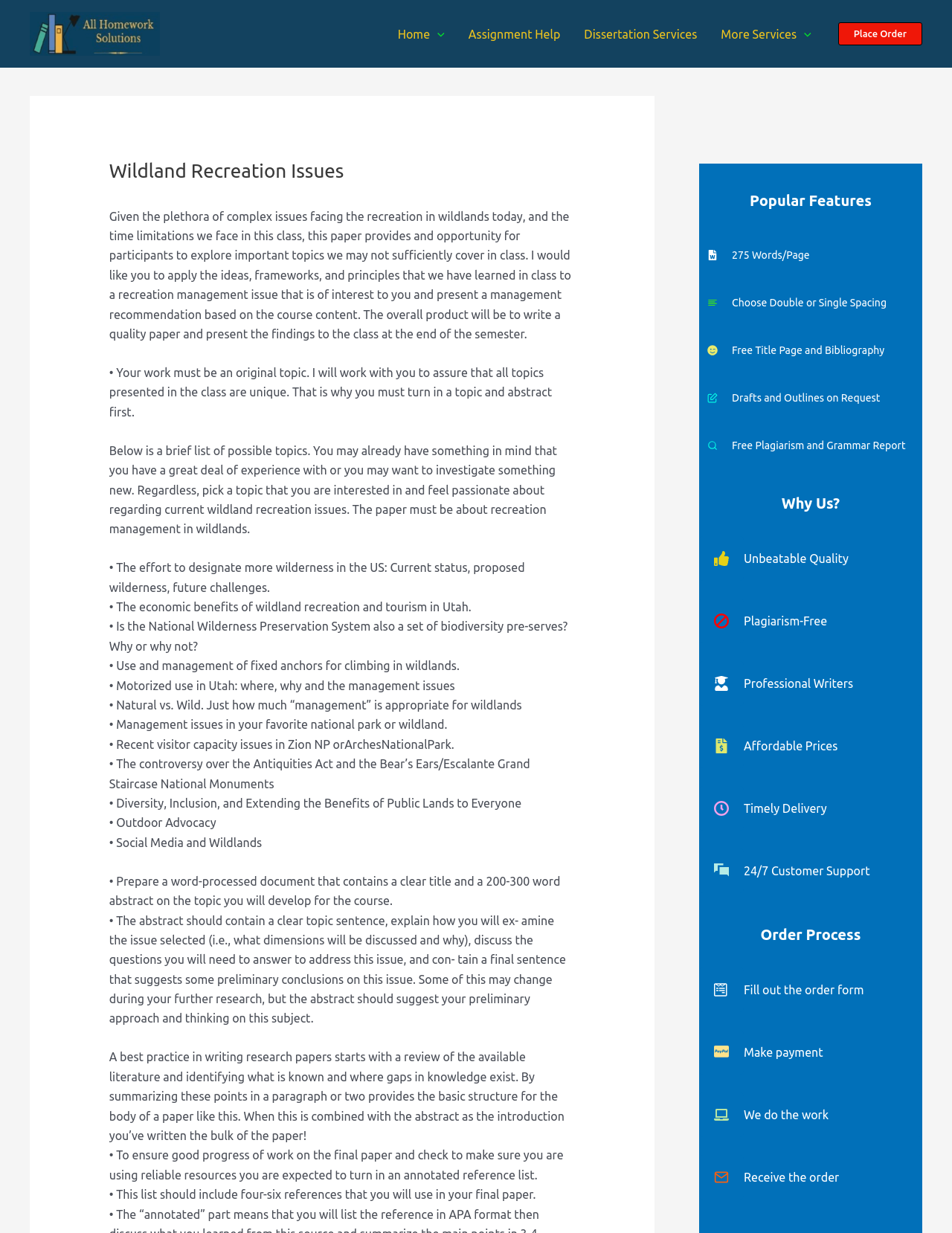Given the description "Make payment", provide the bounding box coordinates of the corresponding UI element.

[0.734, 0.835, 0.969, 0.871]